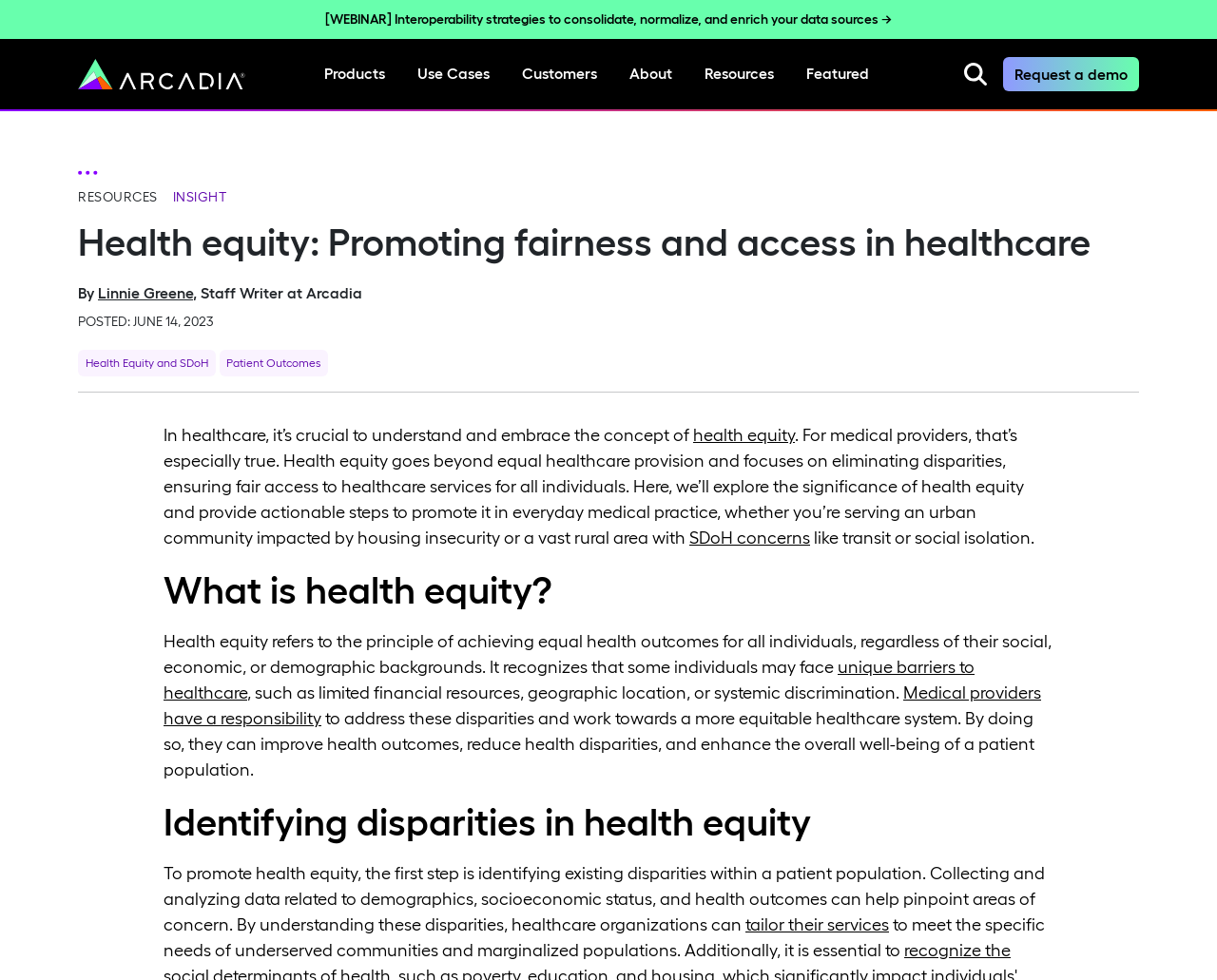Determine the title of the webpage and give its text content.

Health equity: Promoting fairness and access in healthcare